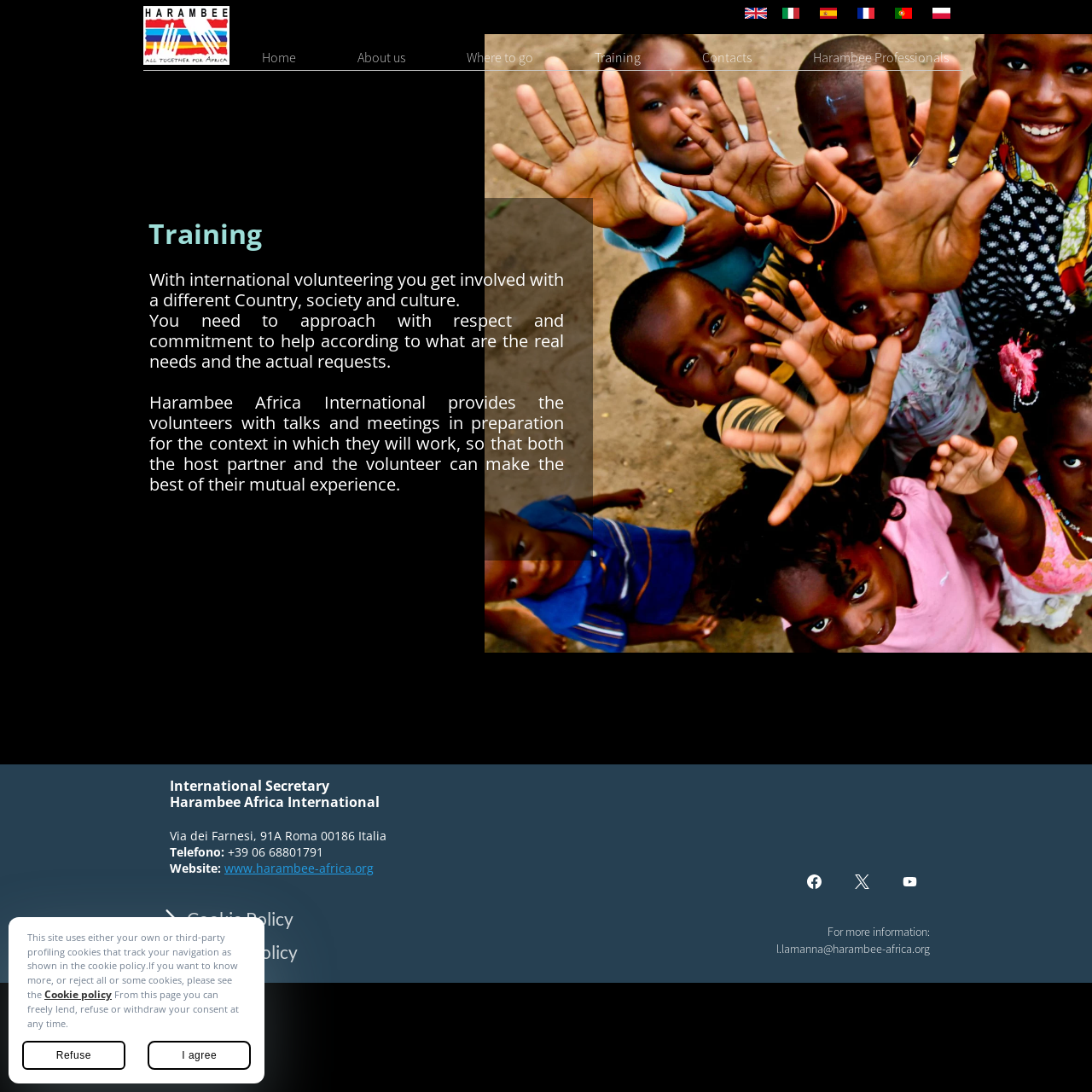Please find the bounding box coordinates (top-left x, top-left y, bottom-right x, bottom-right y) in the screenshot for the UI element described as follows: Where to go

[0.404, 0.035, 0.512, 0.07]